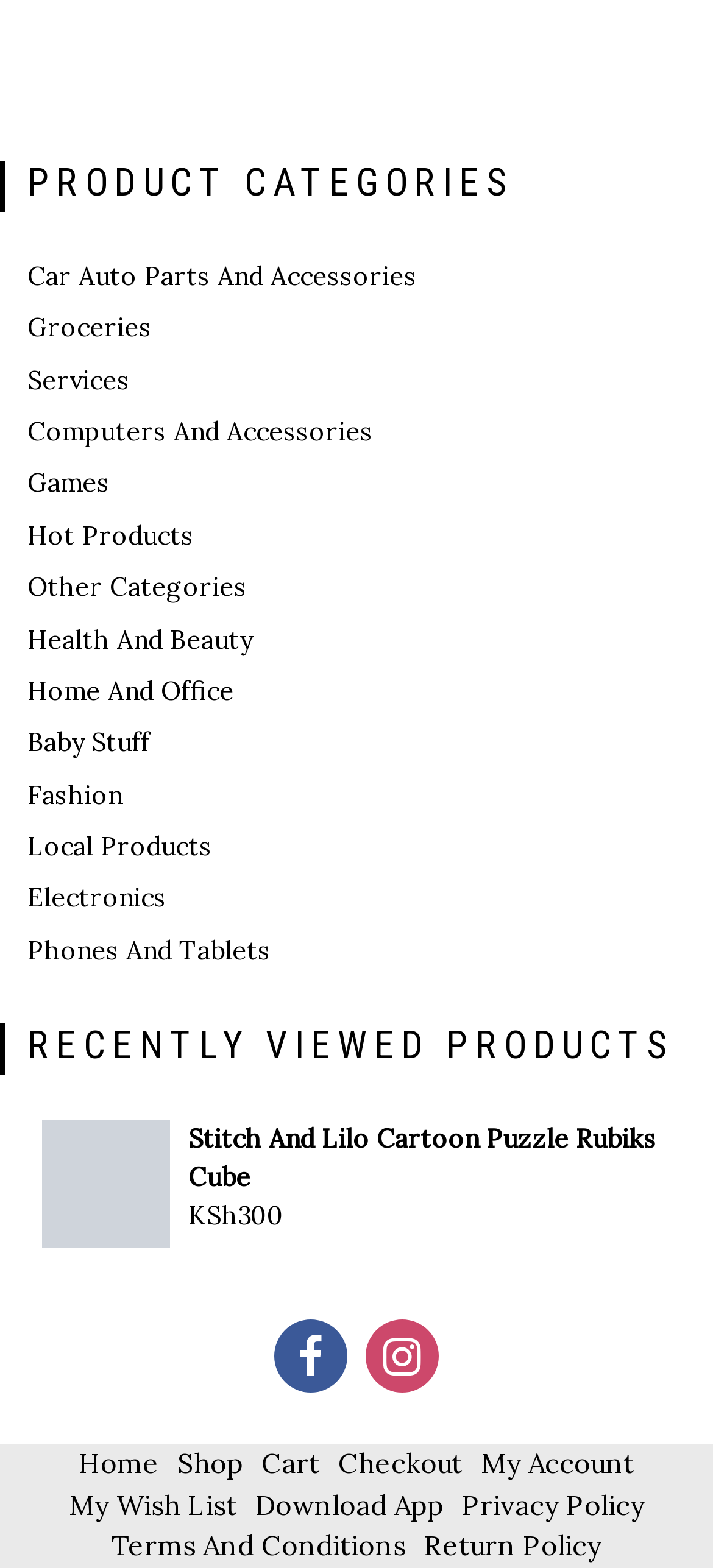Please determine the bounding box coordinates of the clickable area required to carry out the following instruction: "Browse recently viewed products". The coordinates must be four float numbers between 0 and 1, represented as [left, top, right, bottom].

[0.038, 0.653, 0.962, 0.681]